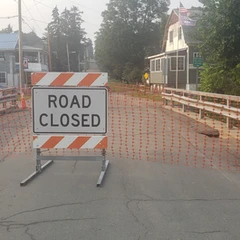Refer to the screenshot and give an in-depth answer to this question: What type of area is depicted in the background?

The presence of a house and trees on either side of the road in the background suggests a quiet neighborhood, which is typically characteristic of a residential area.